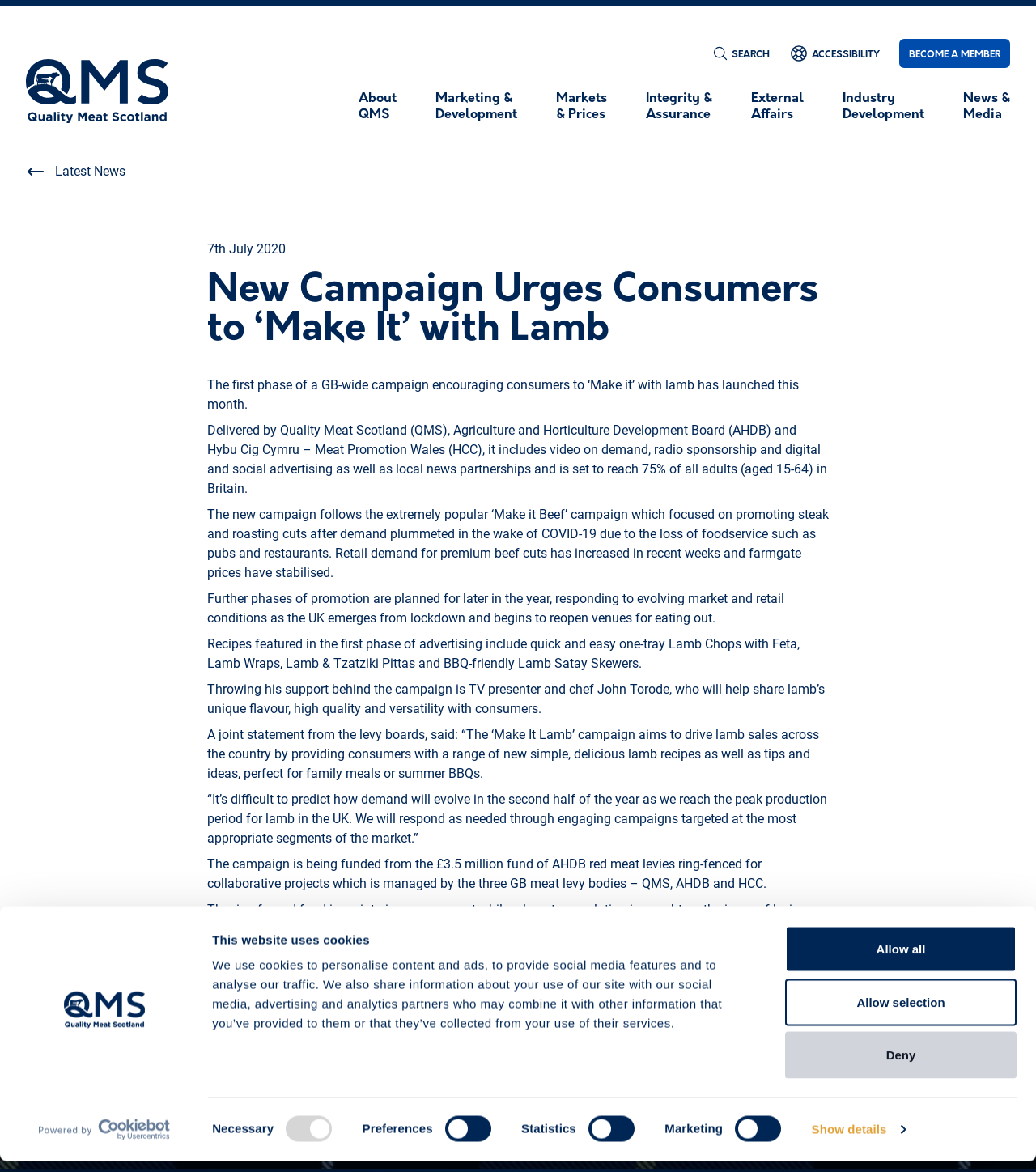Use the information in the screenshot to answer the question comprehensively: What is the main topic of the webpage?

The webpage is about a campaign encouraging consumers to 'Make it' with lamb, which is evident from the heading and the content of the webpage.